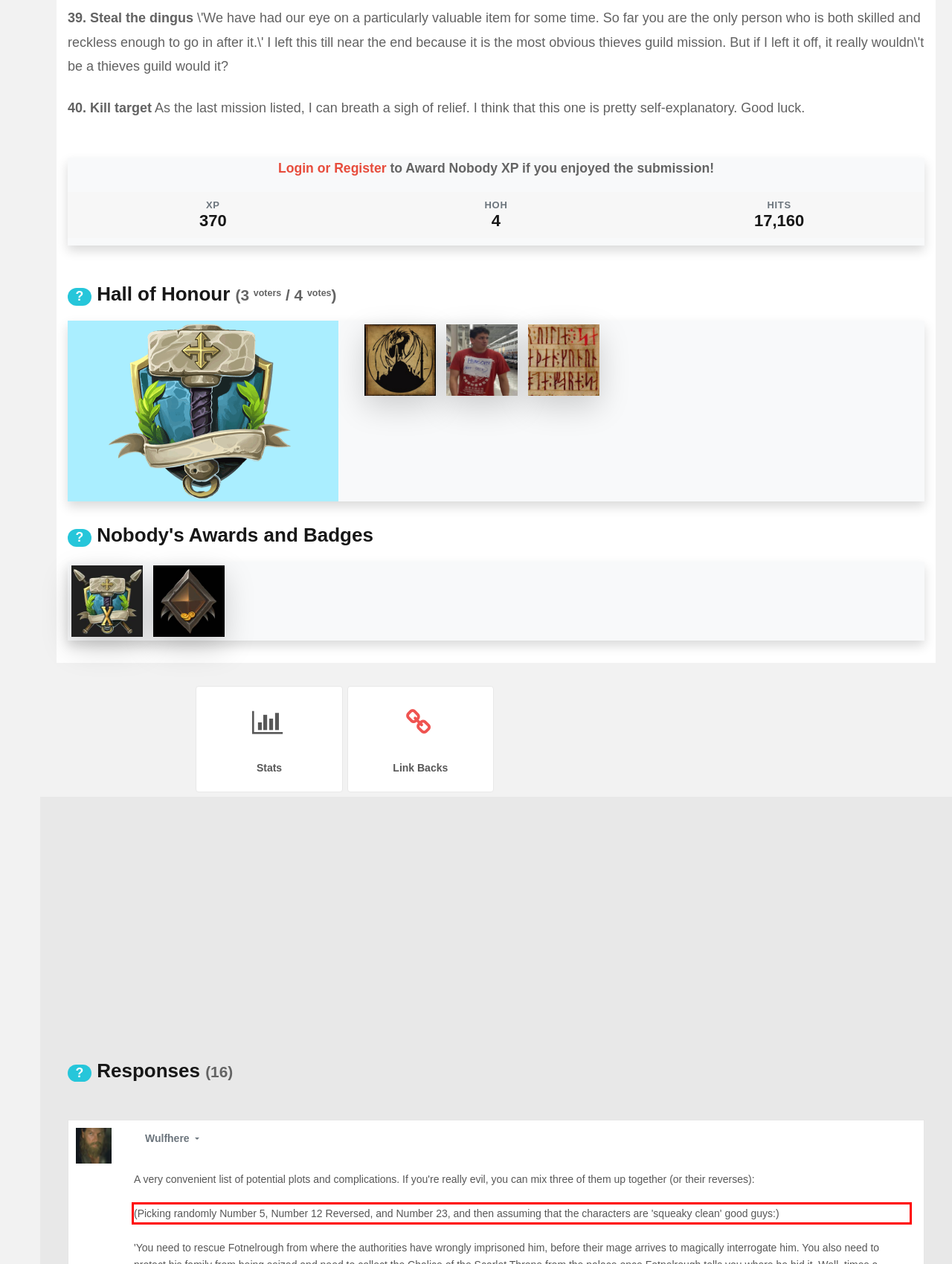Using the provided screenshot, read and generate the text content within the red-bordered area.

(Picking randomly Number 5, Number 12 Reversed, and Number 23, and then assuming that the characters are 'squeaky clean' good guys:)